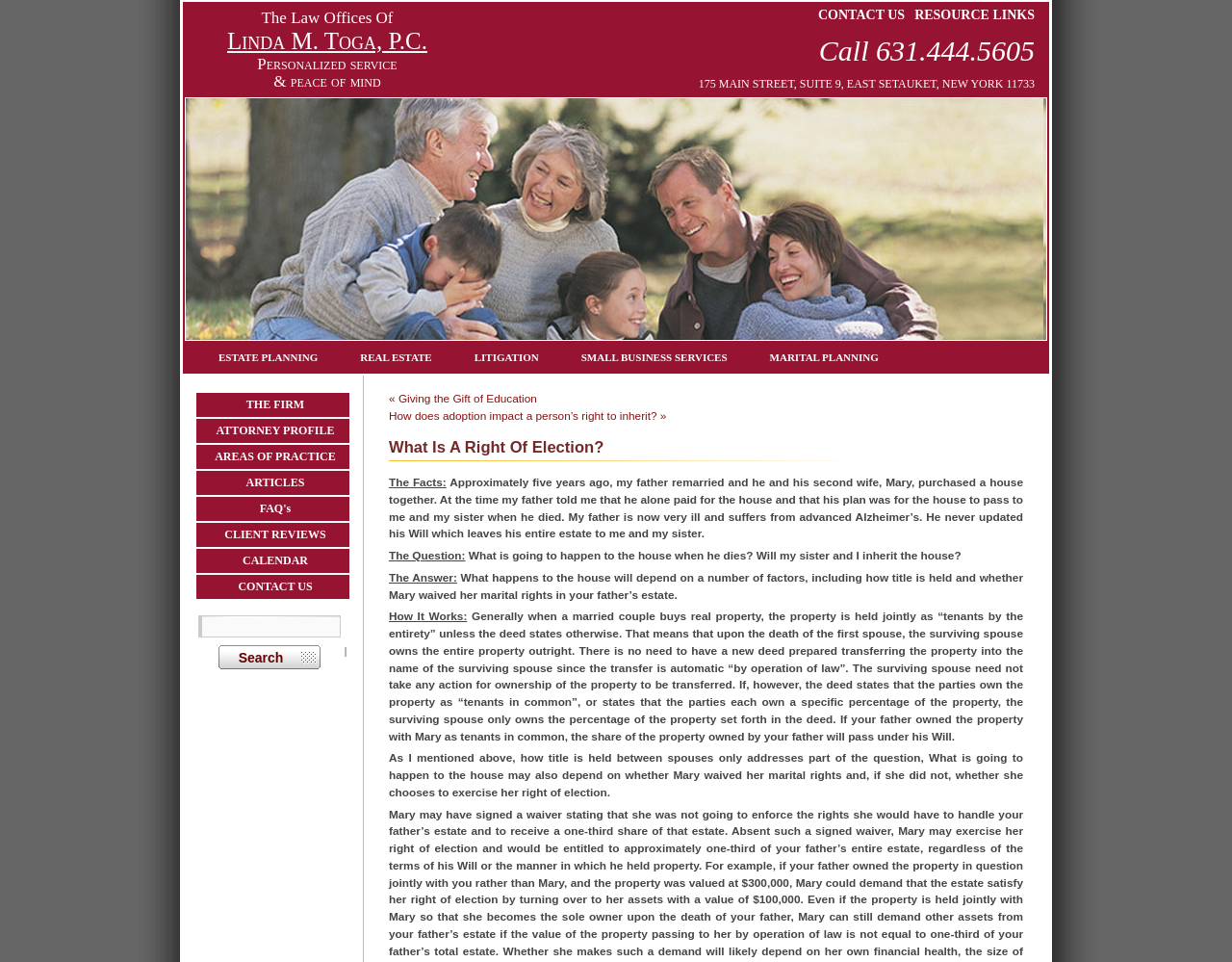What is the law firm's phone number?
Please use the image to deliver a detailed and complete answer.

The phone number can be found in the heading element 'Call 631.444.5605' which is located at the top of the webpage.